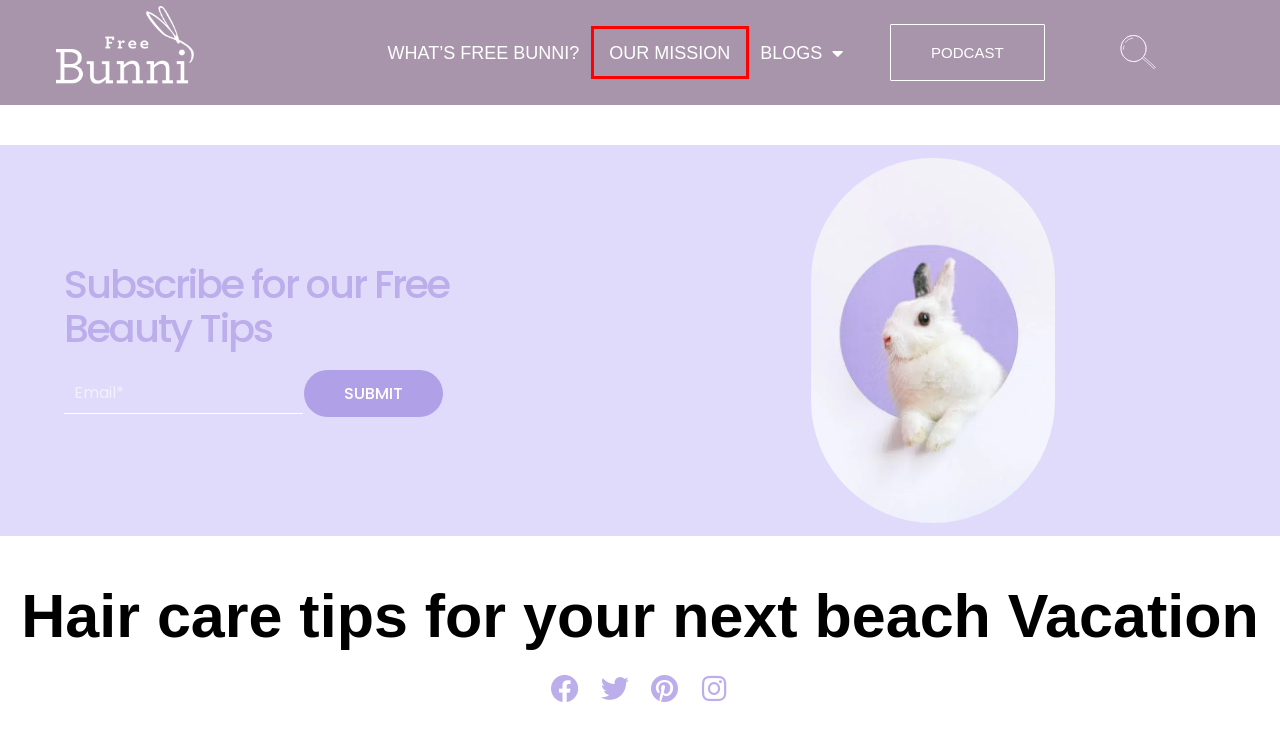You are presented with a screenshot of a webpage containing a red bounding box around a particular UI element. Select the best webpage description that matches the new webpage after clicking the element within the bounding box. Here are the candidates:
A. Terms of Use - Free Bunni
B. Privacy Policy - Free Bunni
C. Multi-Vitamin Healthy Hair De-Frizz Serum

  

  

  
    – 100% PURE
D. What’s Free Bunni? - Free Bunni
E. The 7 Best Essential Oils For Next Level Hair Growth

  

  

  
    – 100% PURE
F. PODCAST - Free Bunni
G. OUR MISSION - Free Bunni
H. Argan Oil

  

  

  
    – 100% PURE

G